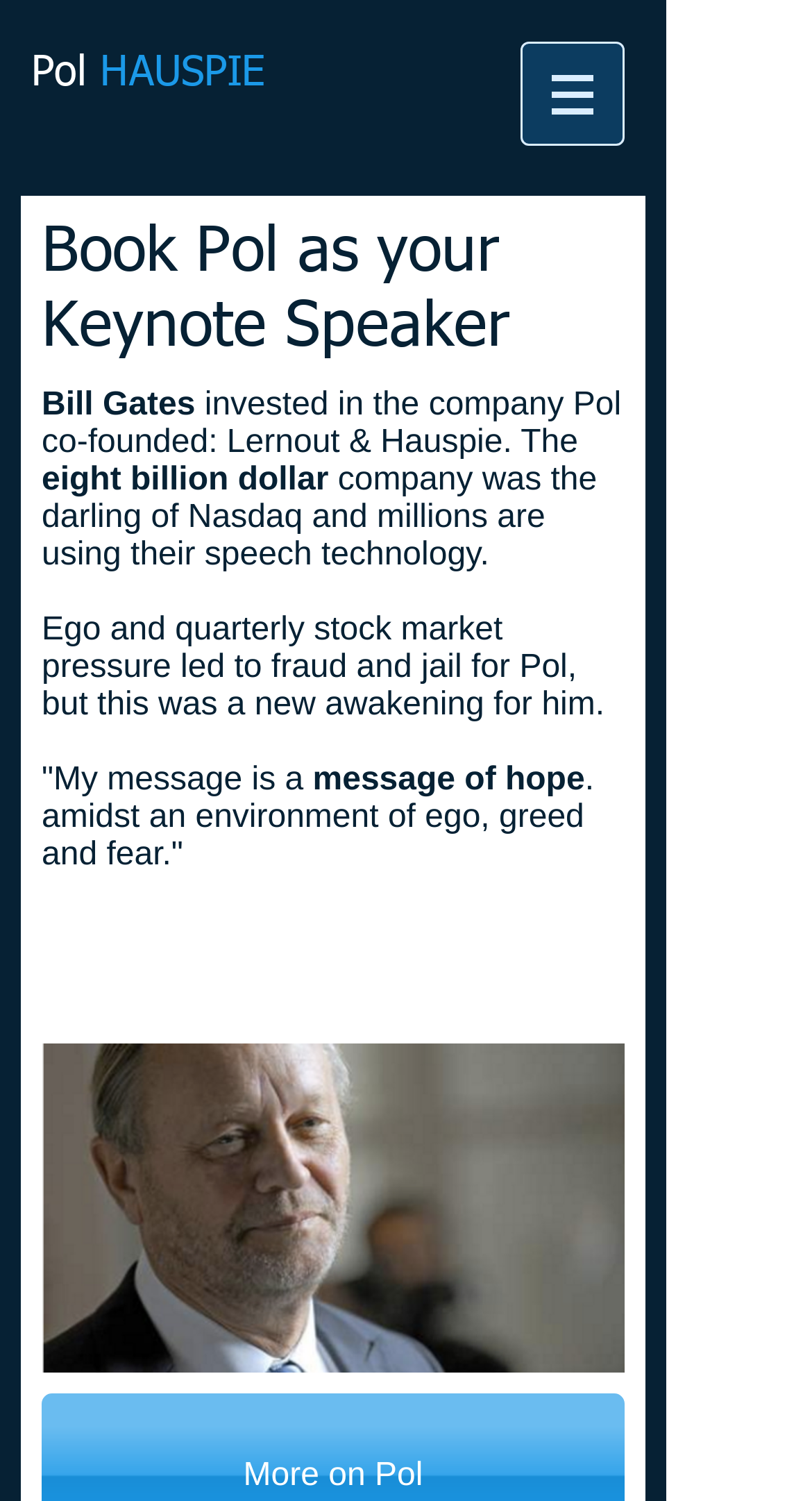Please examine the image and provide a detailed answer to the question: What is Pol's message?

From the text, we can see that Pol's message is a message of hope amidst an environment of ego, greed, and fear.